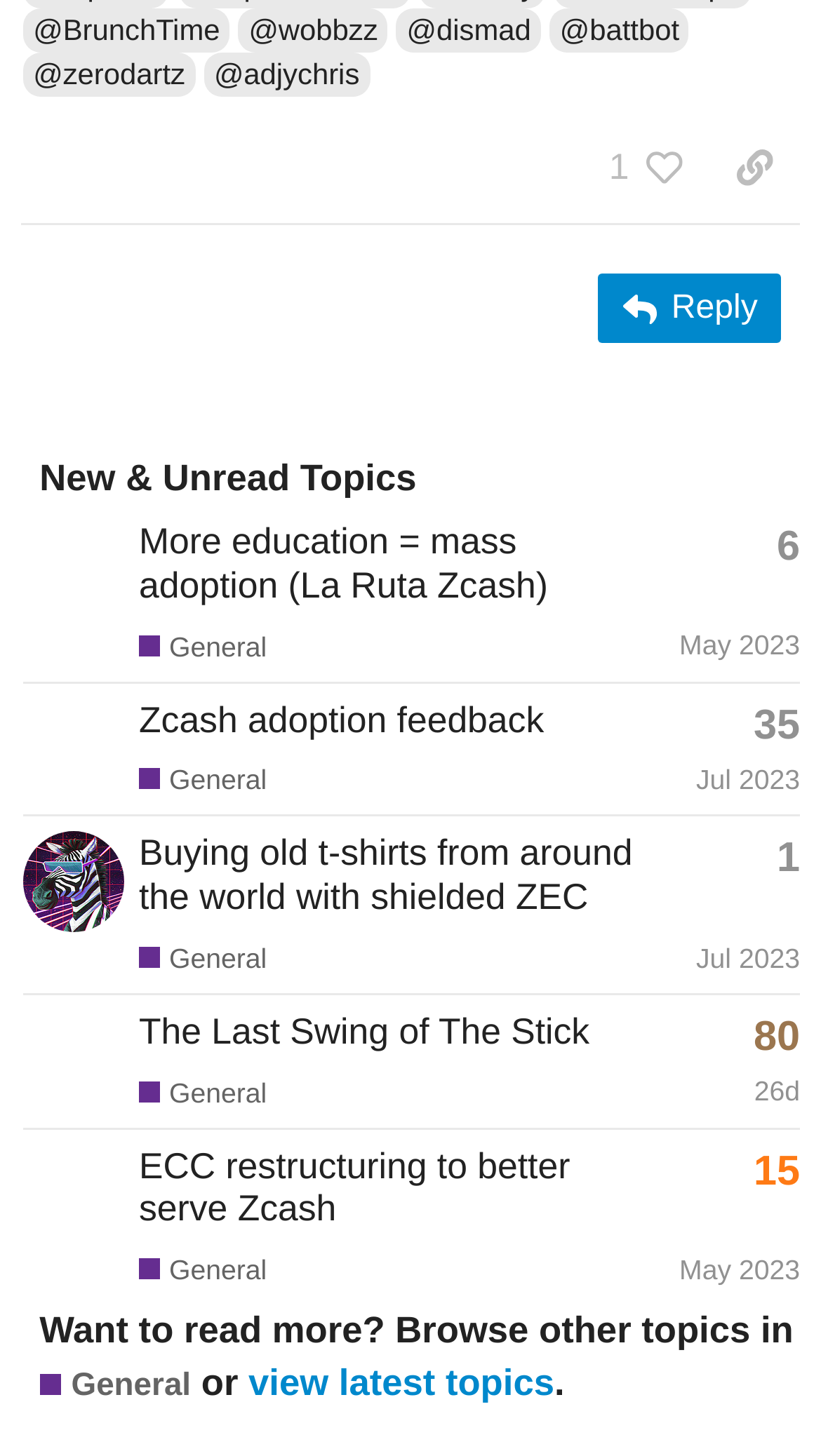Given the description "aria-label="gordonesTV's profile, latest poster"", provide the bounding box coordinates of the corresponding UI element.

[0.028, 0.379, 0.151, 0.403]